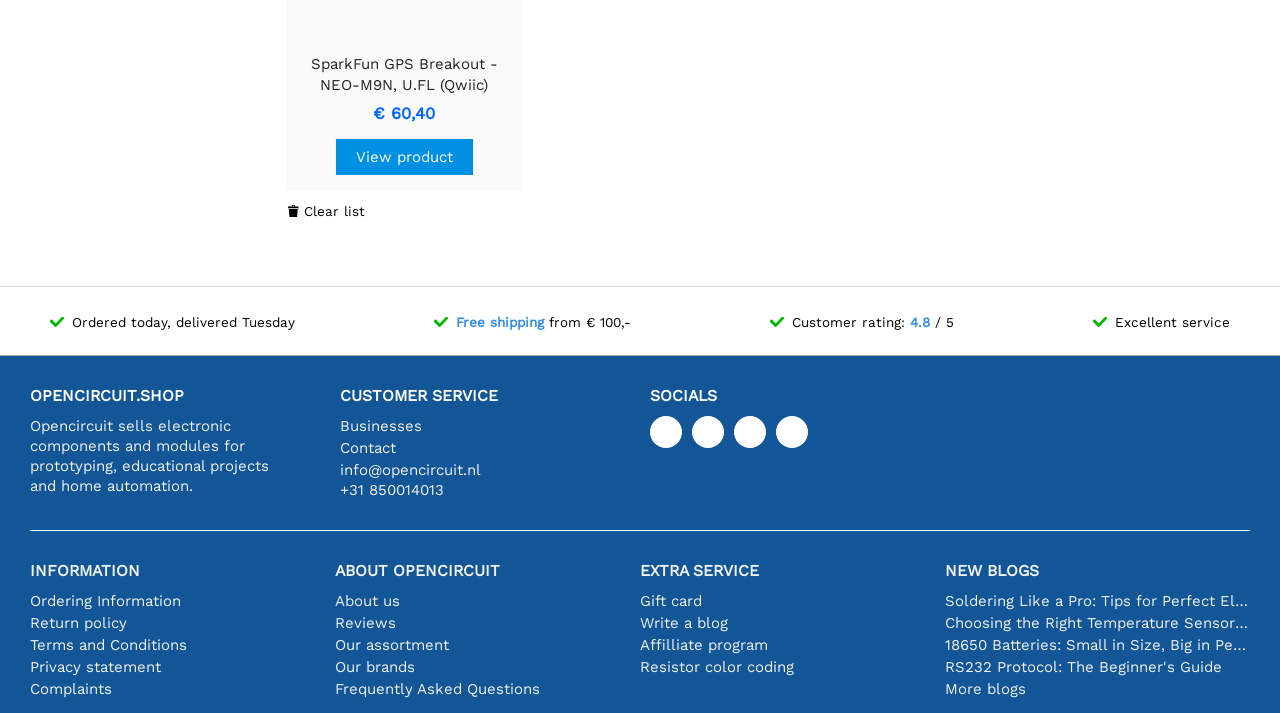Provide the bounding box coordinates of the UI element that matches the description: "Ordered today, delivered Tuesday".

[0.039, 0.438, 0.23, 0.463]